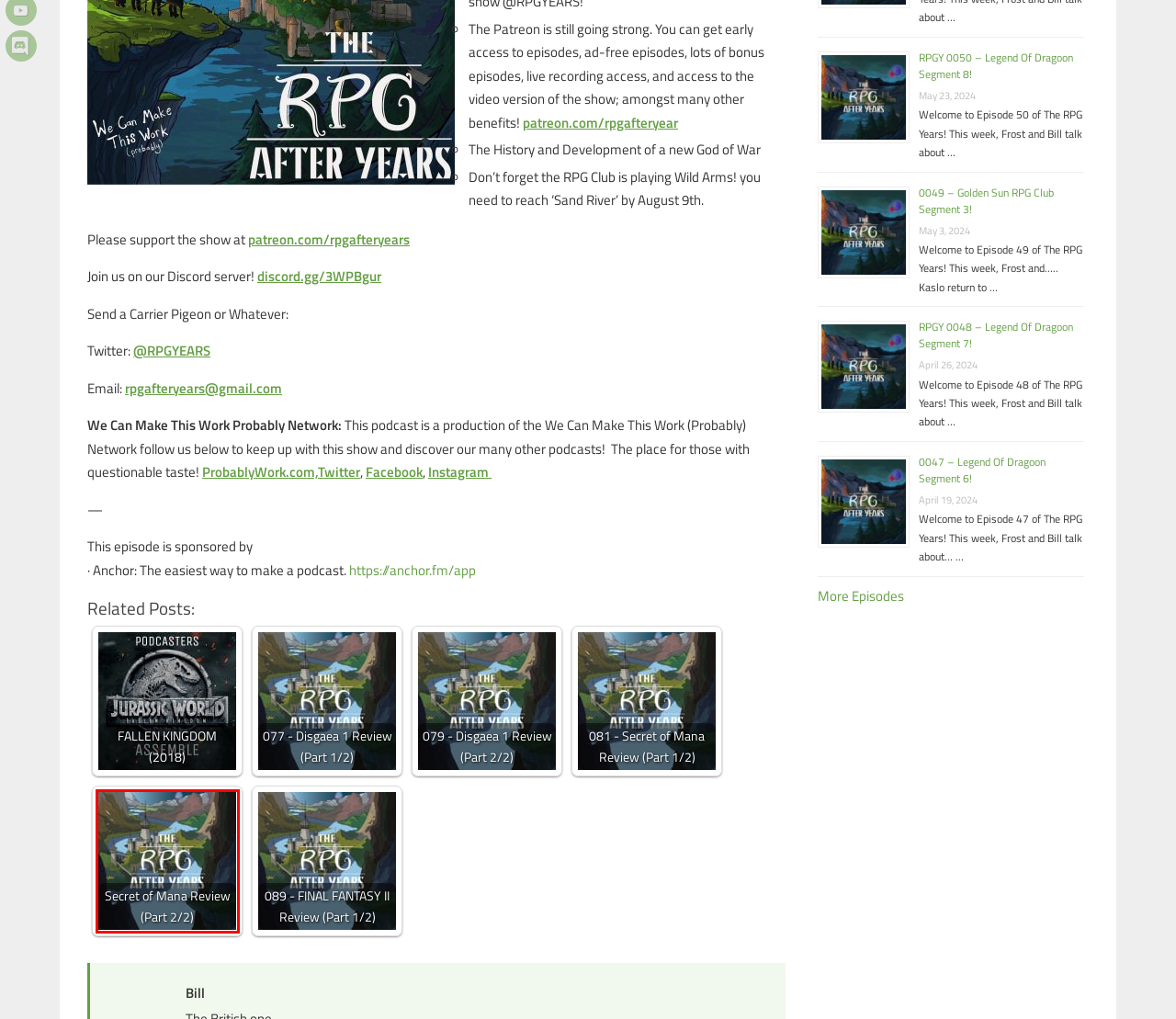Look at the screenshot of a webpage where a red rectangle bounding box is present. Choose the webpage description that best describes the new webpage after clicking the element inside the red bounding box. Here are the candidates:
A. Secret of Mana Review (Part 2/2) -
B. 079 - Disgaea 1 Review (Part 2/2) -
C. 089 - FINAL FANTASY II Review (Part 1/2) -
D. RPGY 0050 - Legend Of Dragoon Segment 8! -
E. 0047 - Legend Of Dragoon Segment 6! -
F. RPGY 0048 - Legend Of Dragoon Segment 7! -
G. 077 - Disgaea 1 Review (Part 1/2) -
H. 081 - Secret of Mana Review (Part 1/2) -

A